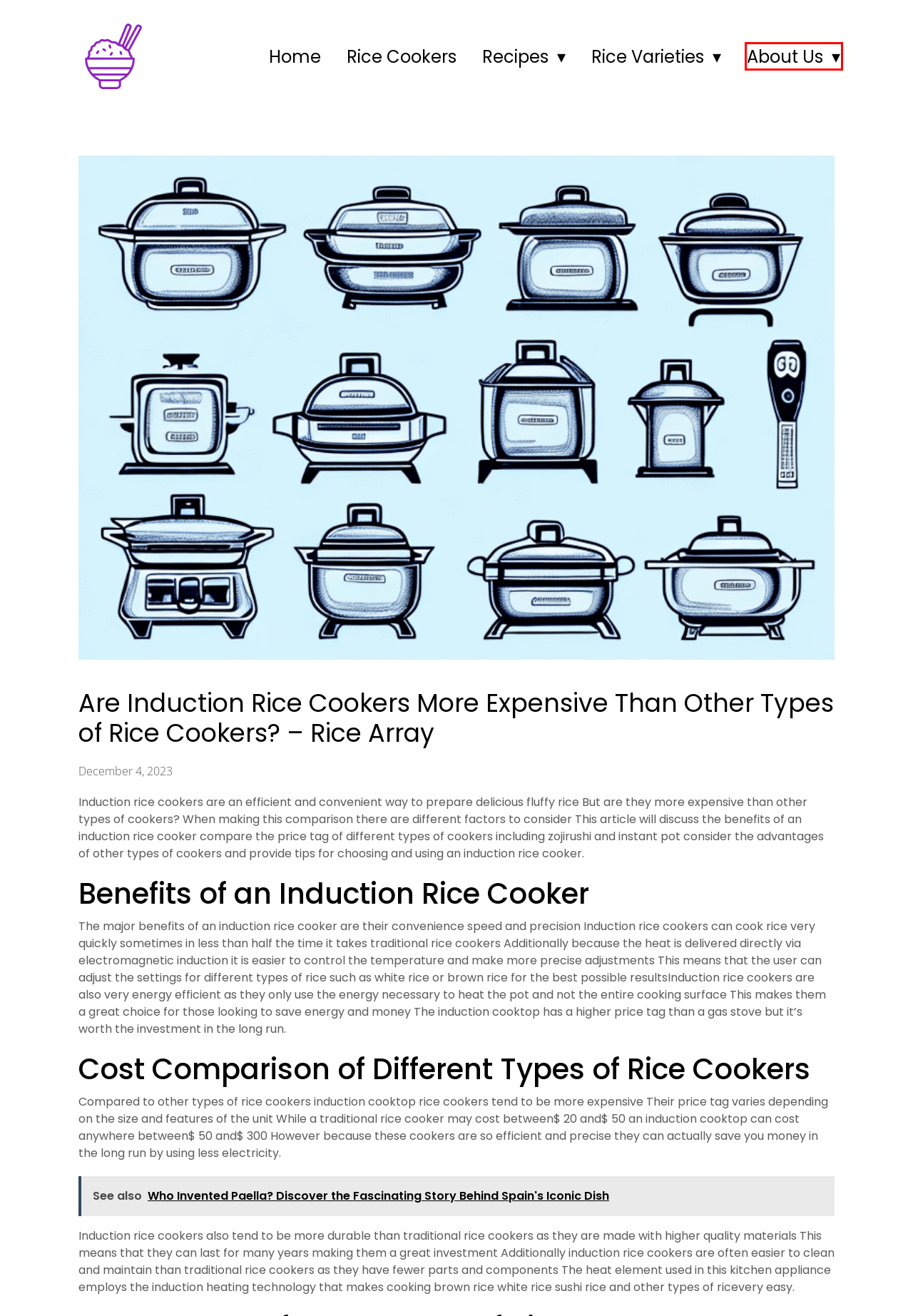You are presented with a screenshot of a webpage containing a red bounding box around an element. Determine which webpage description best describes the new webpage after clicking on the highlighted element. Here are the candidates:
A. Terms of Service | Rice Array
B. Home | Rice Array
C. Rice Varieties | Rice Array
D. Recipes | Rice Array
E. Who Invented Paella? Discover the Fascinating Story Behind Spain's Iconic Dish | Rice Array
F. About Us | Rice Array
G. Bomba Rice vs. Arborio Rice: What's The Difference? | Rice Array
H. Rice Cookers | Rice Array

F